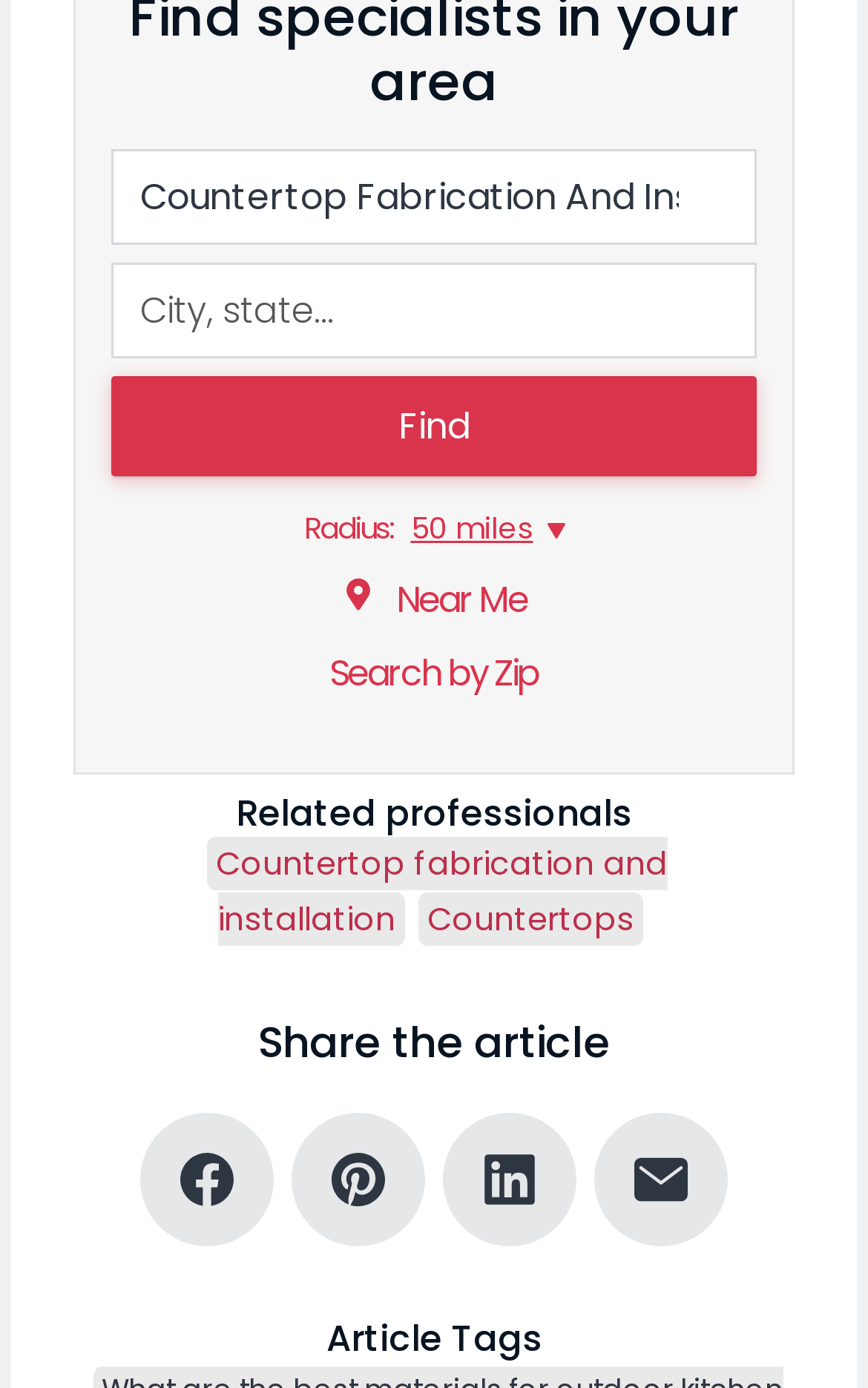Determine the bounding box coordinates of the region to click in order to accomplish the following instruction: "Search by zip". Provide the coordinates as four float numbers between 0 and 1, specifically [left, top, right, bottom].

[0.169, 0.465, 0.831, 0.505]